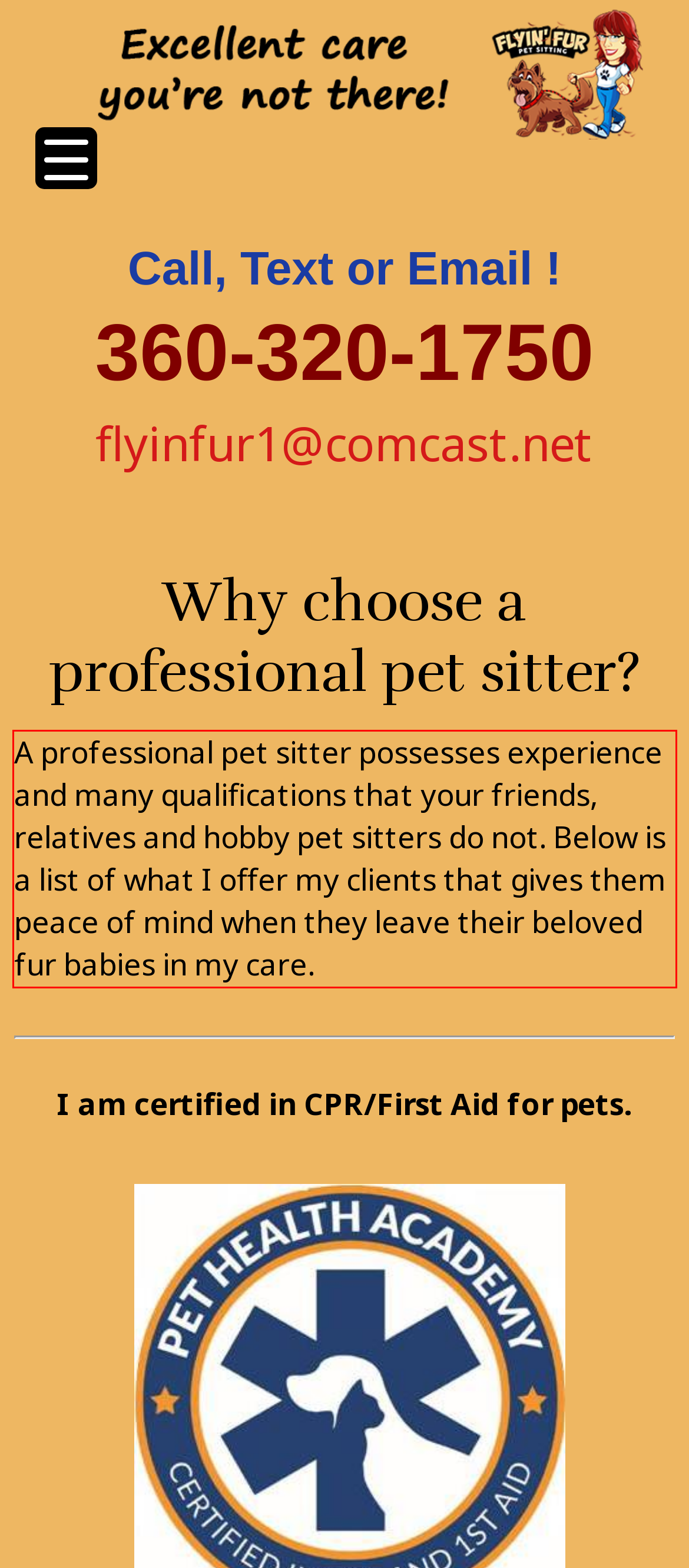There is a screenshot of a webpage with a red bounding box around a UI element. Please use OCR to extract the text within the red bounding box.

A professional pet sitter possesses experience and many qualifications that your friends, relatives and hobby pet sitters do not. Below is a list of what I offer my clients that gives them peace of mind when they leave their beloved fur babies in my care.